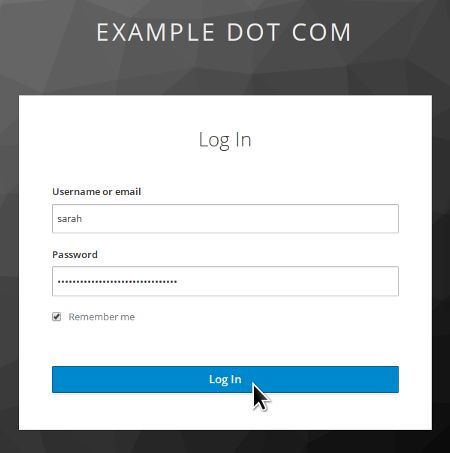What is the default value in the 'Username or email' field?
Analyze the image and deliver a detailed answer to the question.

The default value in the 'Username or email' field is 'sarah' because the caption states that the field contains the text 'sarah'.